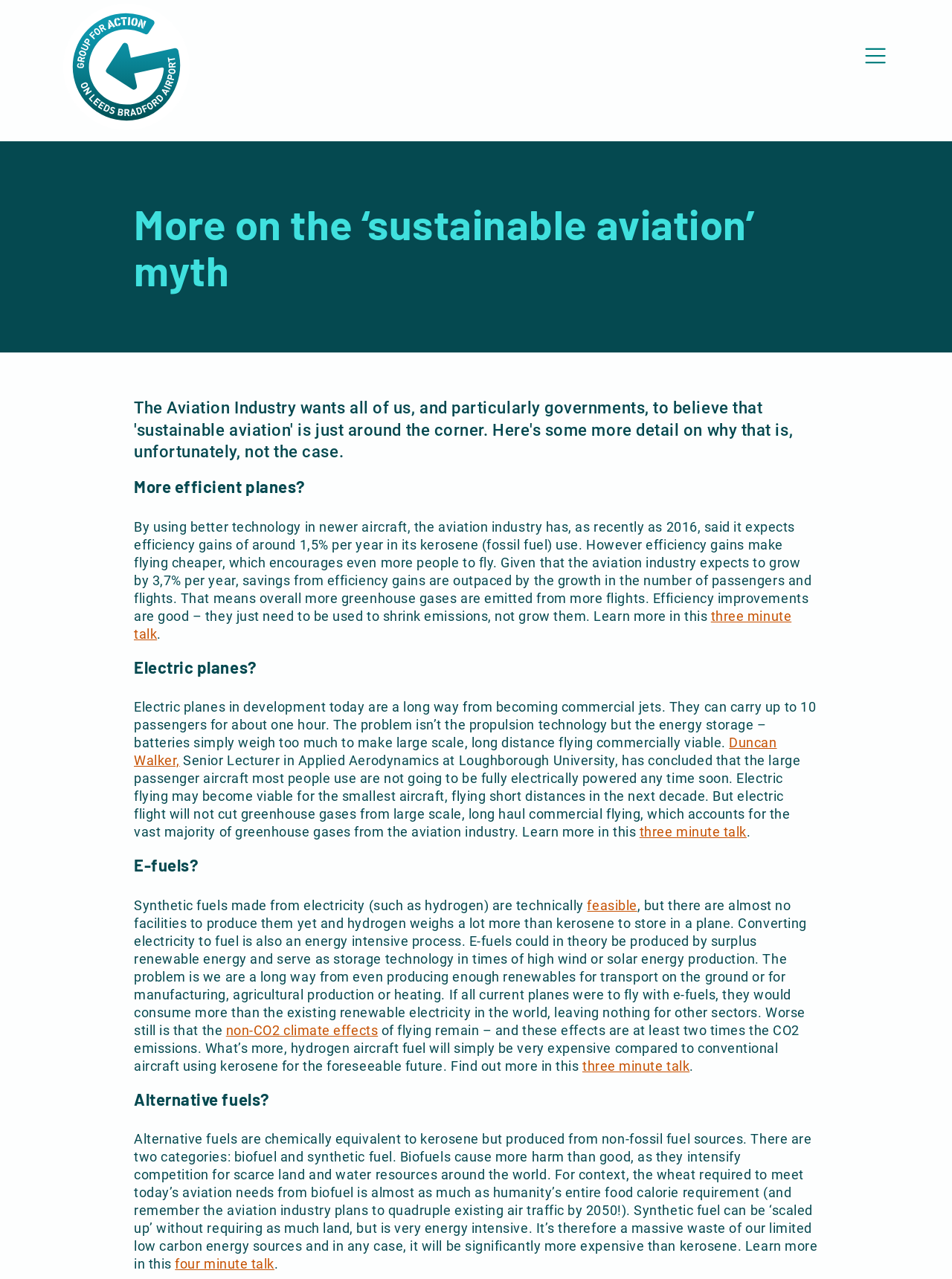What is the issue with biofuels?
Answer the question with a detailed explanation, including all necessary information.

The text explains that 'Biofuels cause more harm than good, as they intensify competition for scarce land and water resources around the world.'